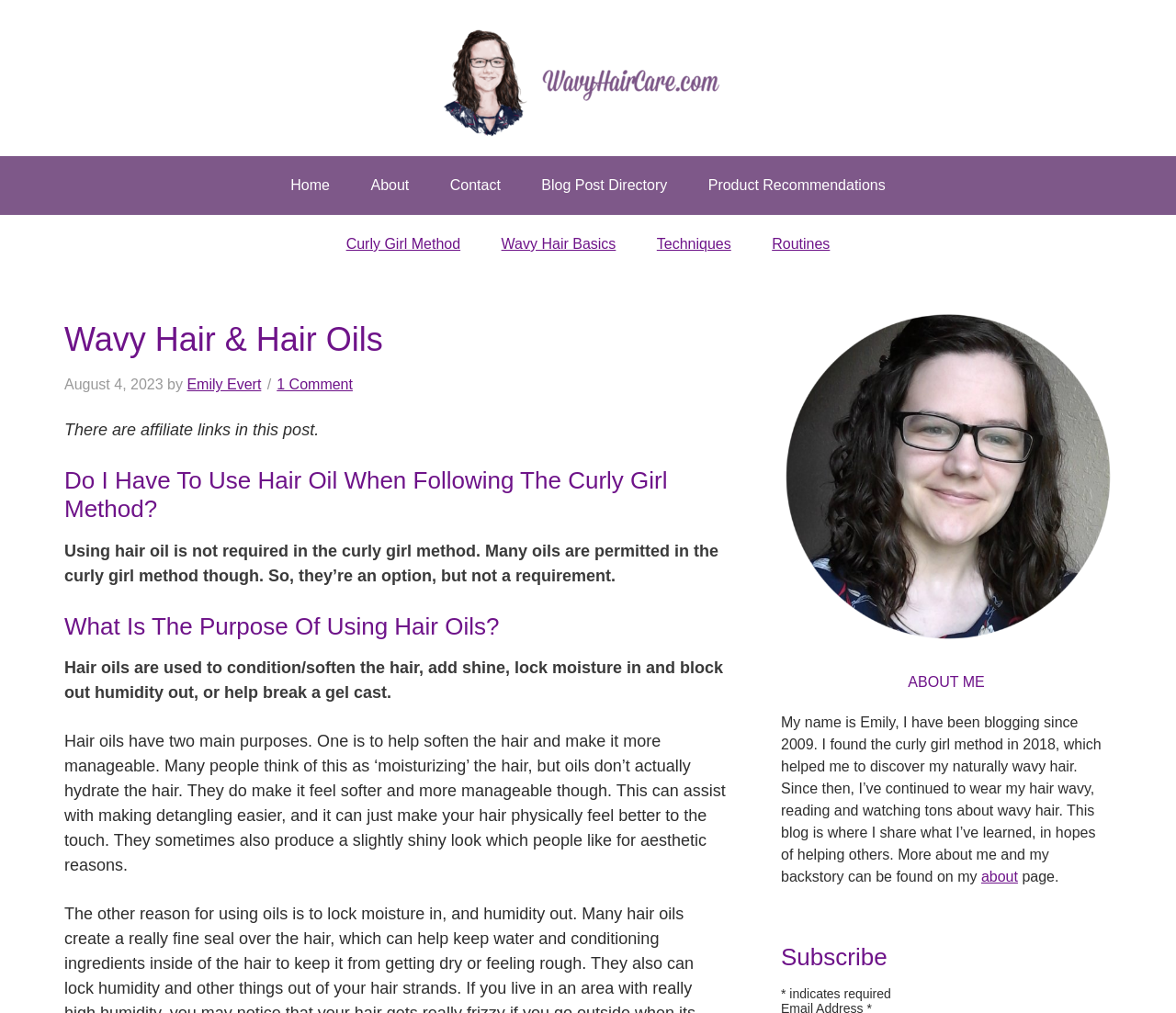Identify the bounding box for the UI element that is described as follows: "mailing lists".

None